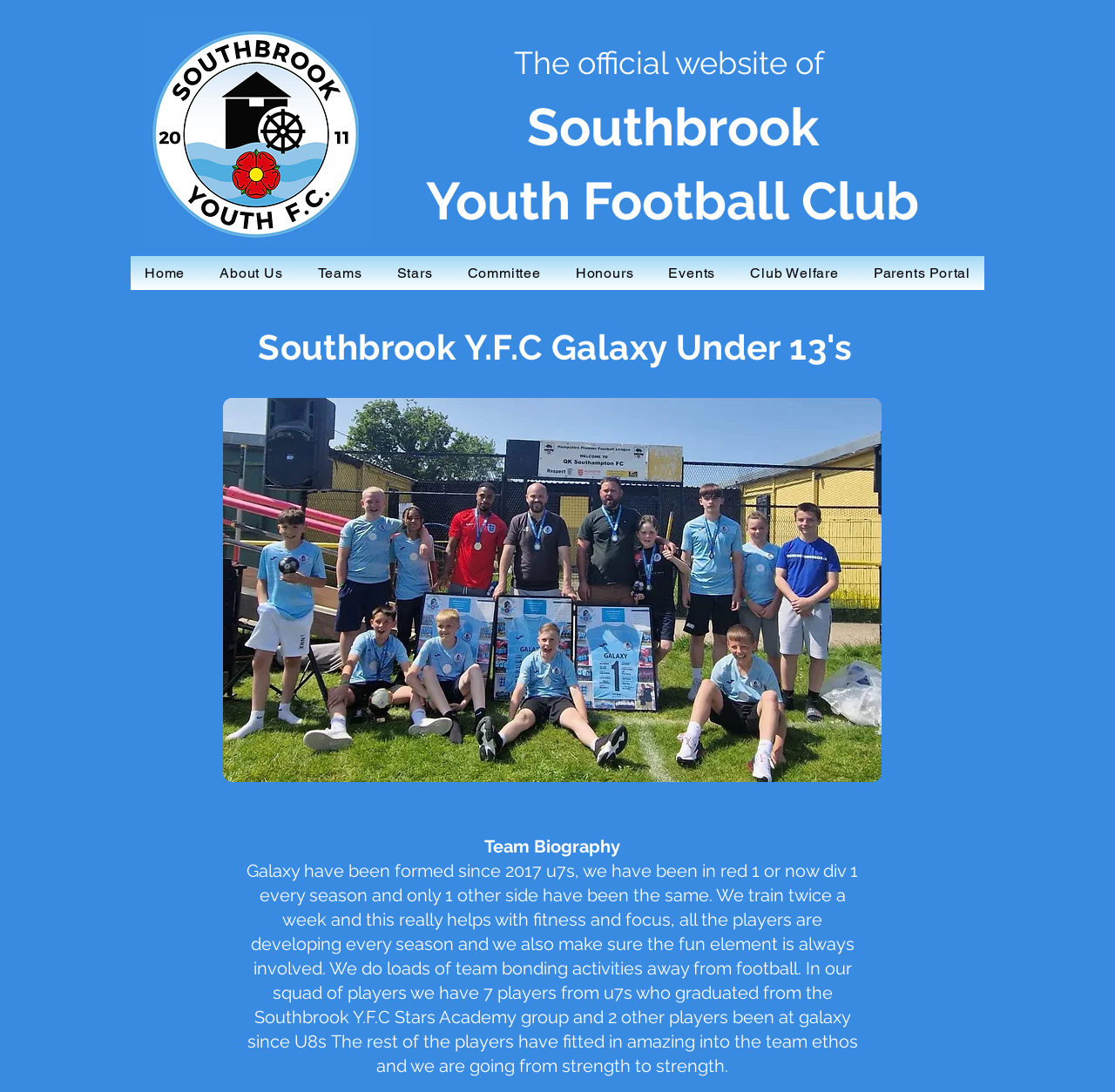Locate the UI element that matches the description 4 years ago in the webpage screenshot. Return the bounding box coordinates in the format (top-left x, top-left y, bottom-right x, bottom-right y), with values ranging from 0 to 1.

None